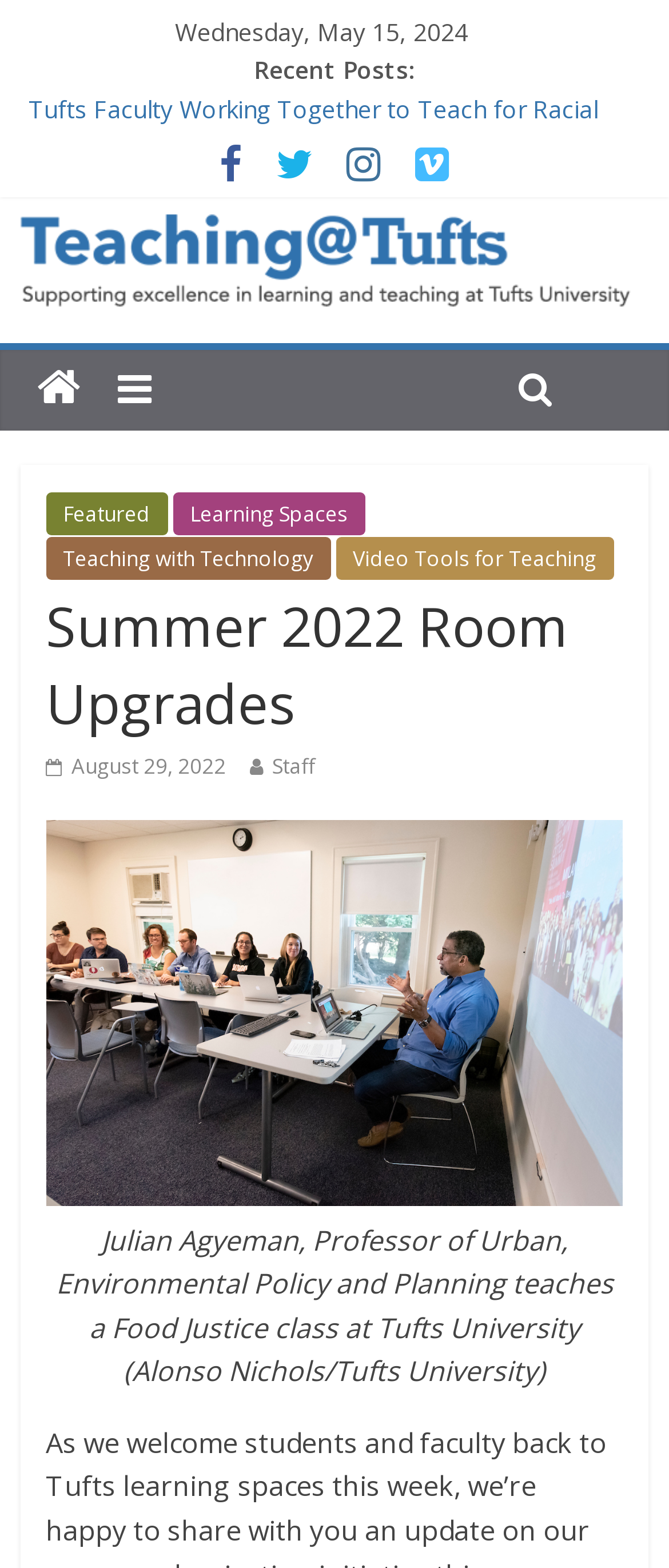Identify the coordinates of the bounding box for the element that must be clicked to accomplish the instruction: "Go to the Teaching@Tufts homepage".

[0.03, 0.137, 0.97, 0.161]